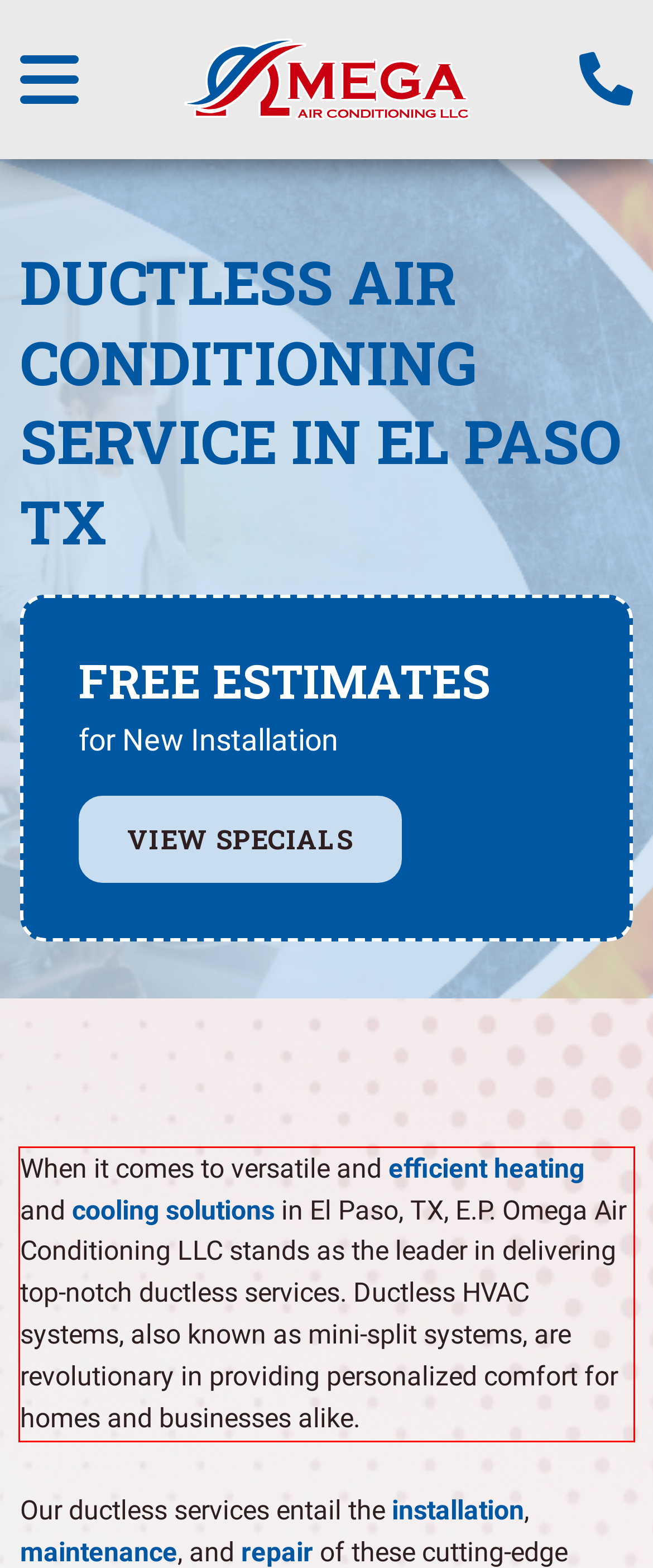Look at the webpage screenshot and recognize the text inside the red bounding box.

When it comes to versatile and efficient heating and cooling solutions in El Paso, TX, E.P. Omega Air Conditioning LLC stands as the leader in delivering top-notch ductless services. Ductless HVAC systems, also known as mini-split systems, are revolutionary in providing personalized comfort for homes and businesses alike.